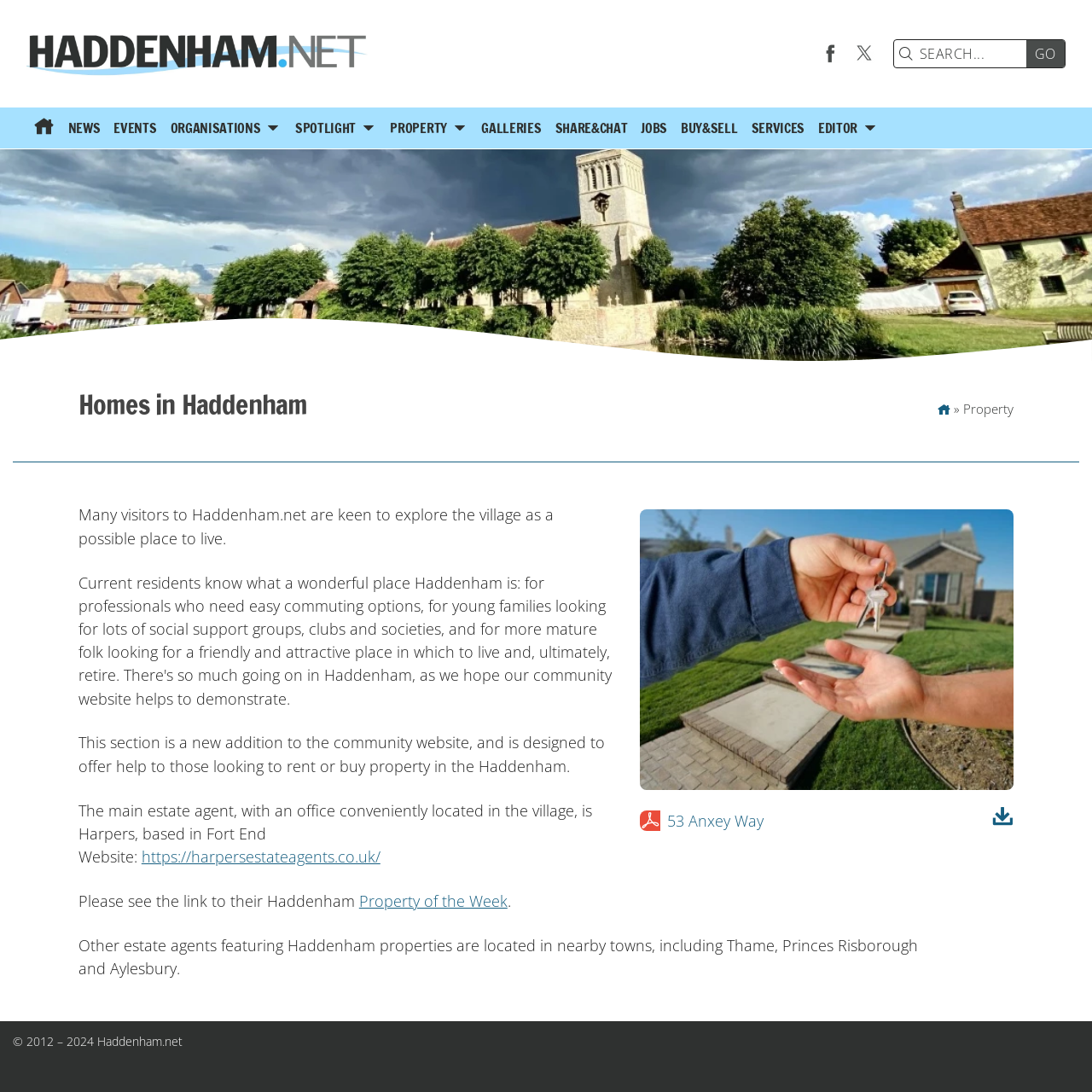Look at the image and answer the question in detail:
What is the main topic of this webpage?

Based on the webpage content, especially the heading 'Homes in Haddenham' and the text 'This section is a new addition to the community website, and is designed to offer help to those looking to rent or buy property in the Haddenham.', I can infer that the main topic of this webpage is Haddenham properties.